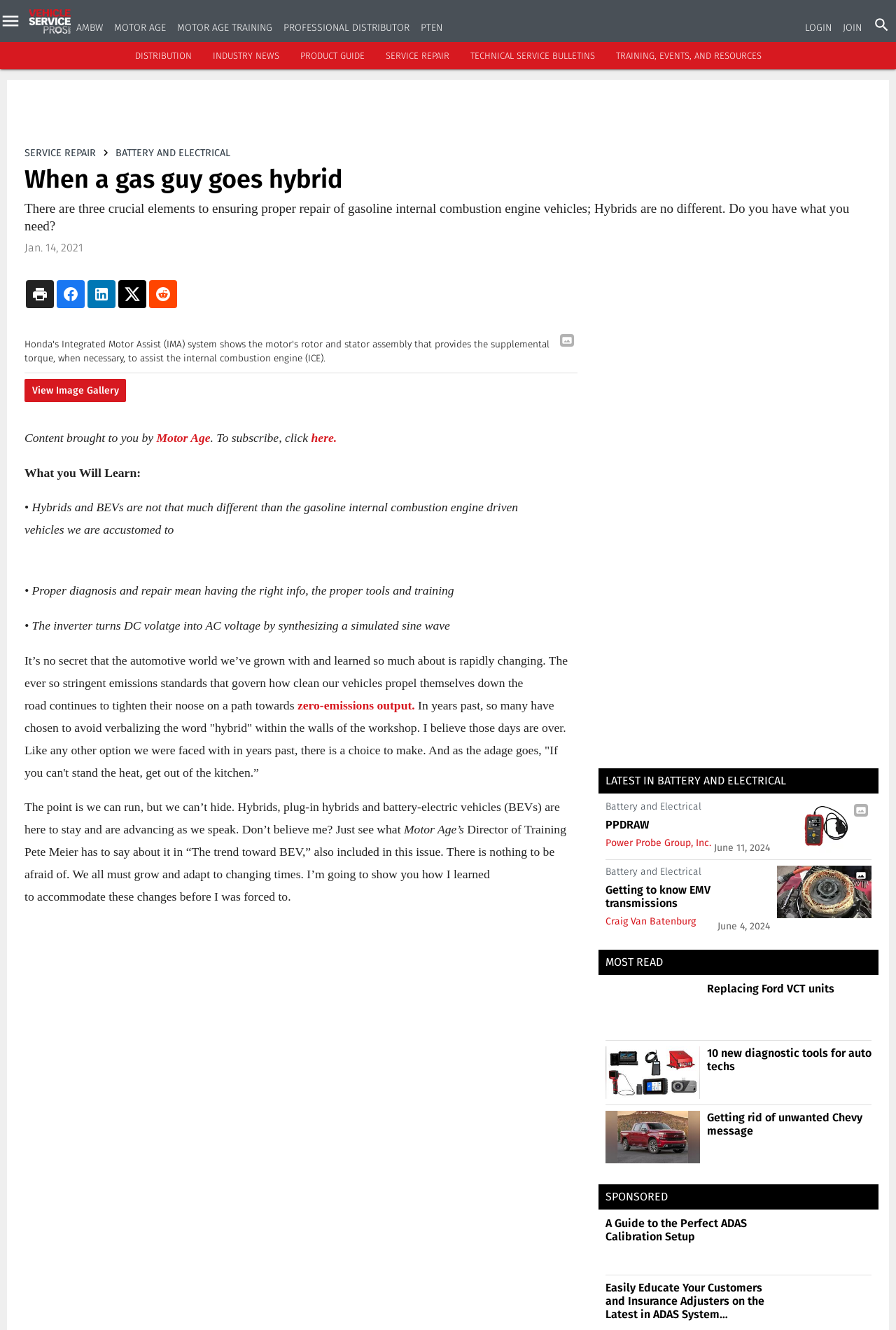Given the description "Latest in Battery and Electrical", provide the bounding box coordinates of the corresponding UI element.

[0.676, 0.582, 0.877, 0.592]